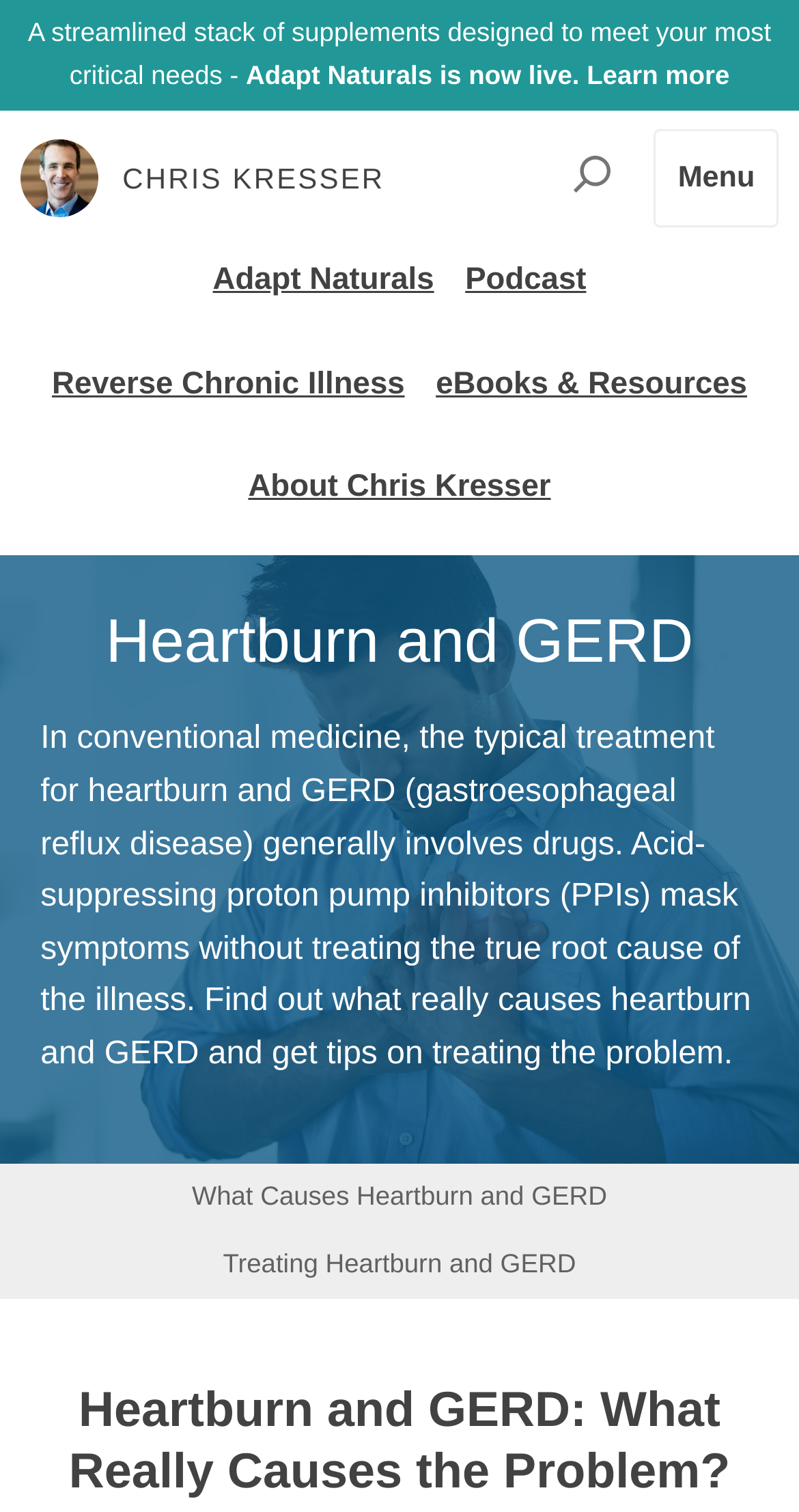Extract the main heading from the webpage content.

Heartburn and GERD